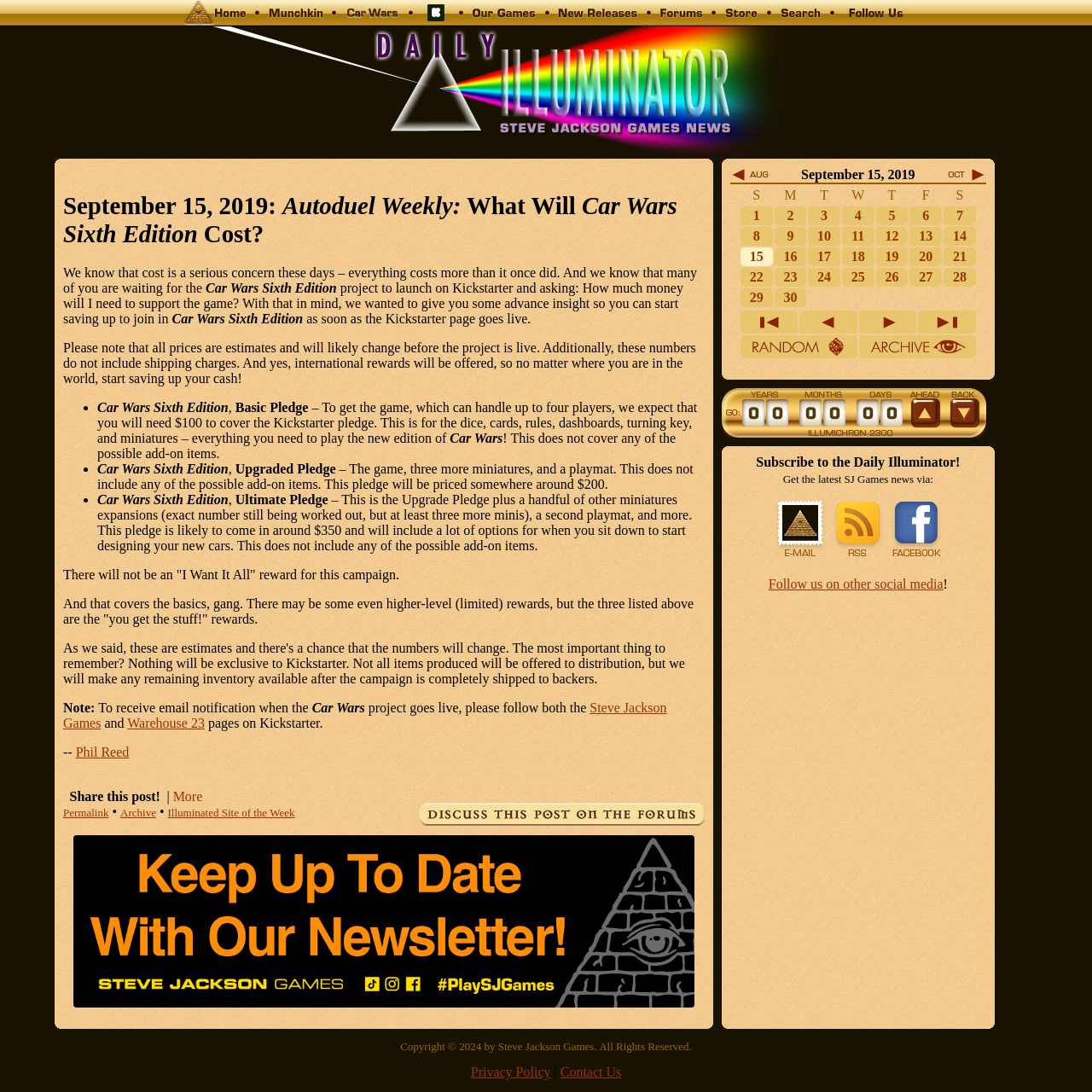Respond to the question below with a single word or phrase:
What is the purpose of following Steve Jackson Games and Warehouse 23 on Kickstarter?

to receive email notification